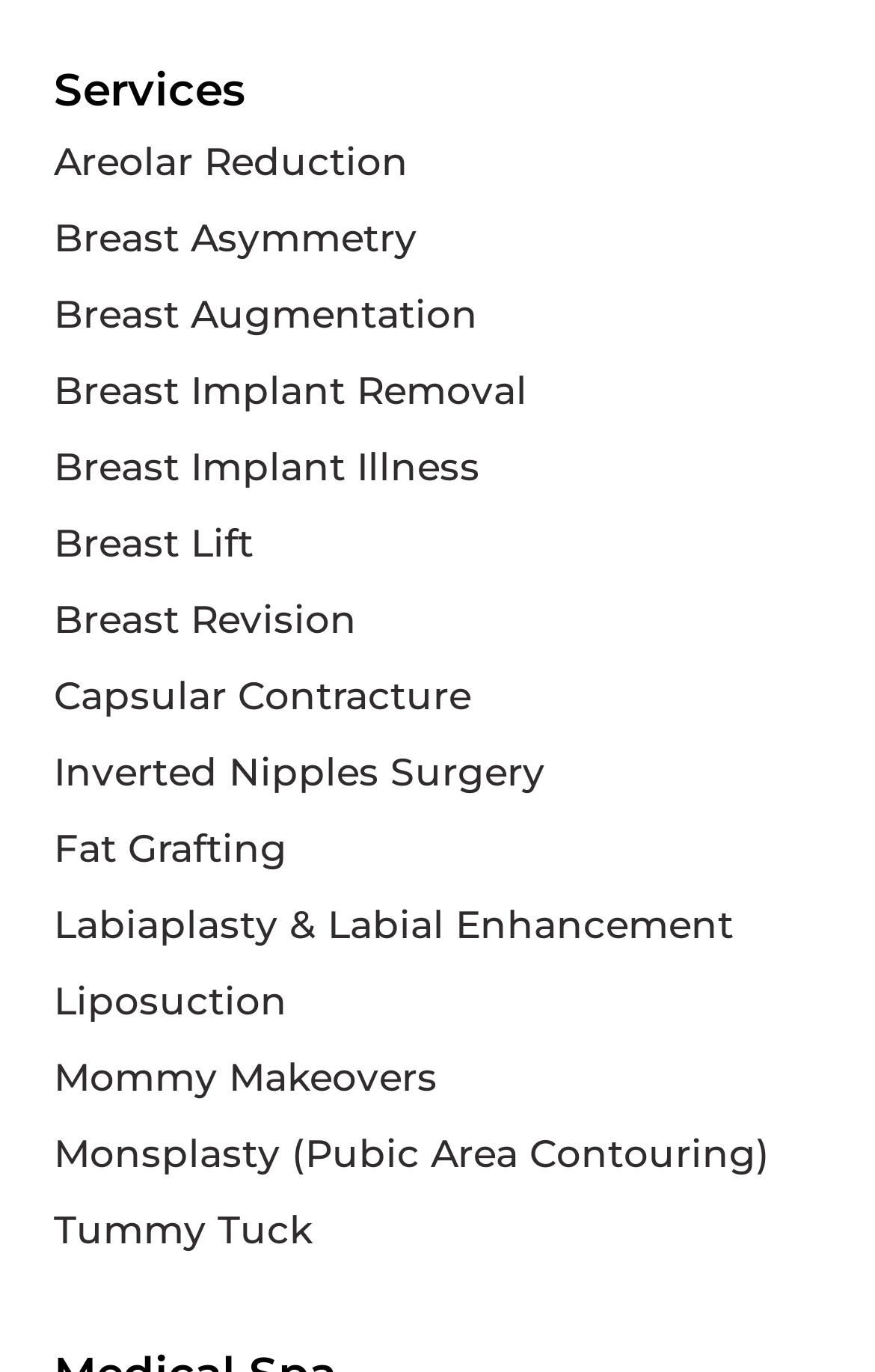What is the service located at the bottom of the page?
Using the image as a reference, answer with just one word or a short phrase.

Tummy Tuck